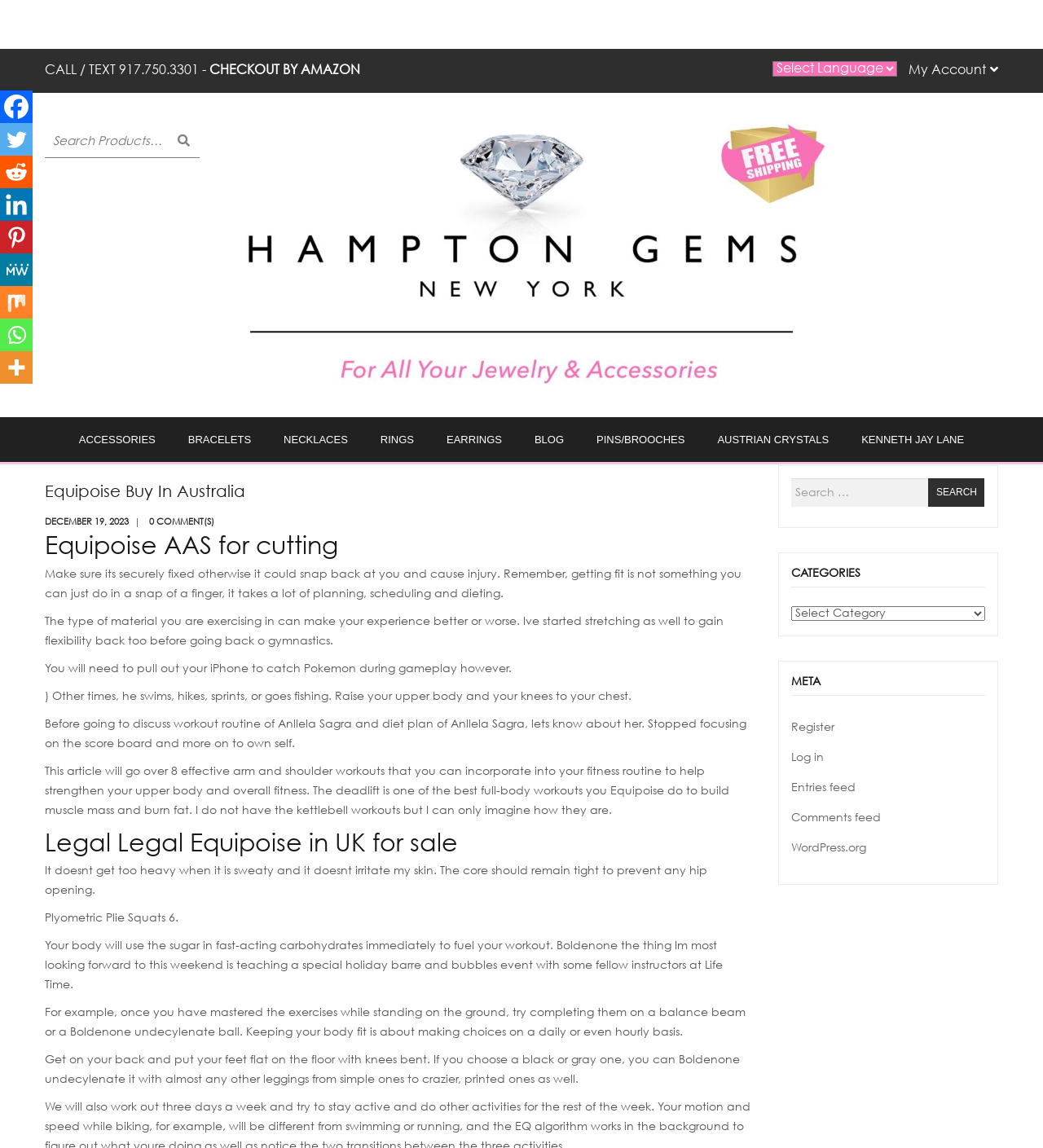Highlight the bounding box coordinates of the region I should click on to meet the following instruction: "Search for products".

[0.043, 0.109, 0.191, 0.138]